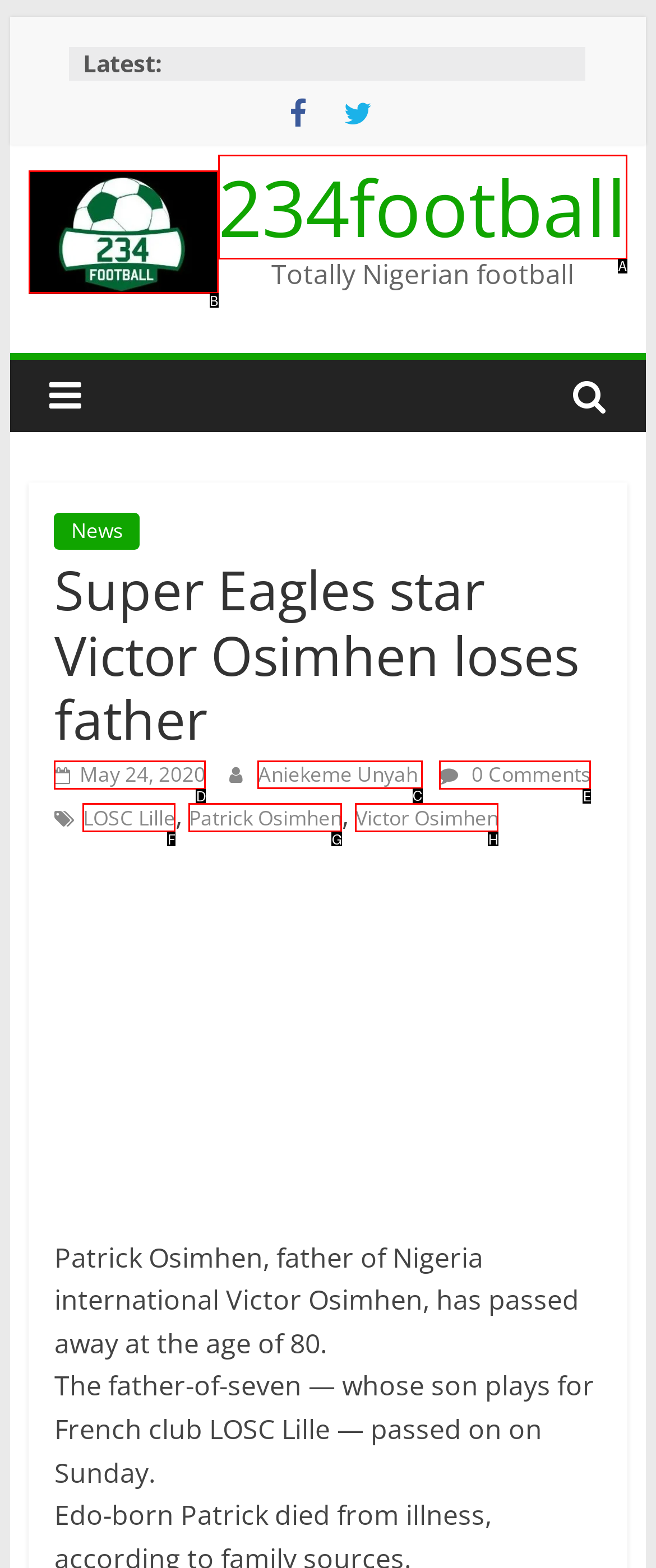Tell me which option I should click to complete the following task: View the profile of Aniekeme Unyah Answer with the option's letter from the given choices directly.

C